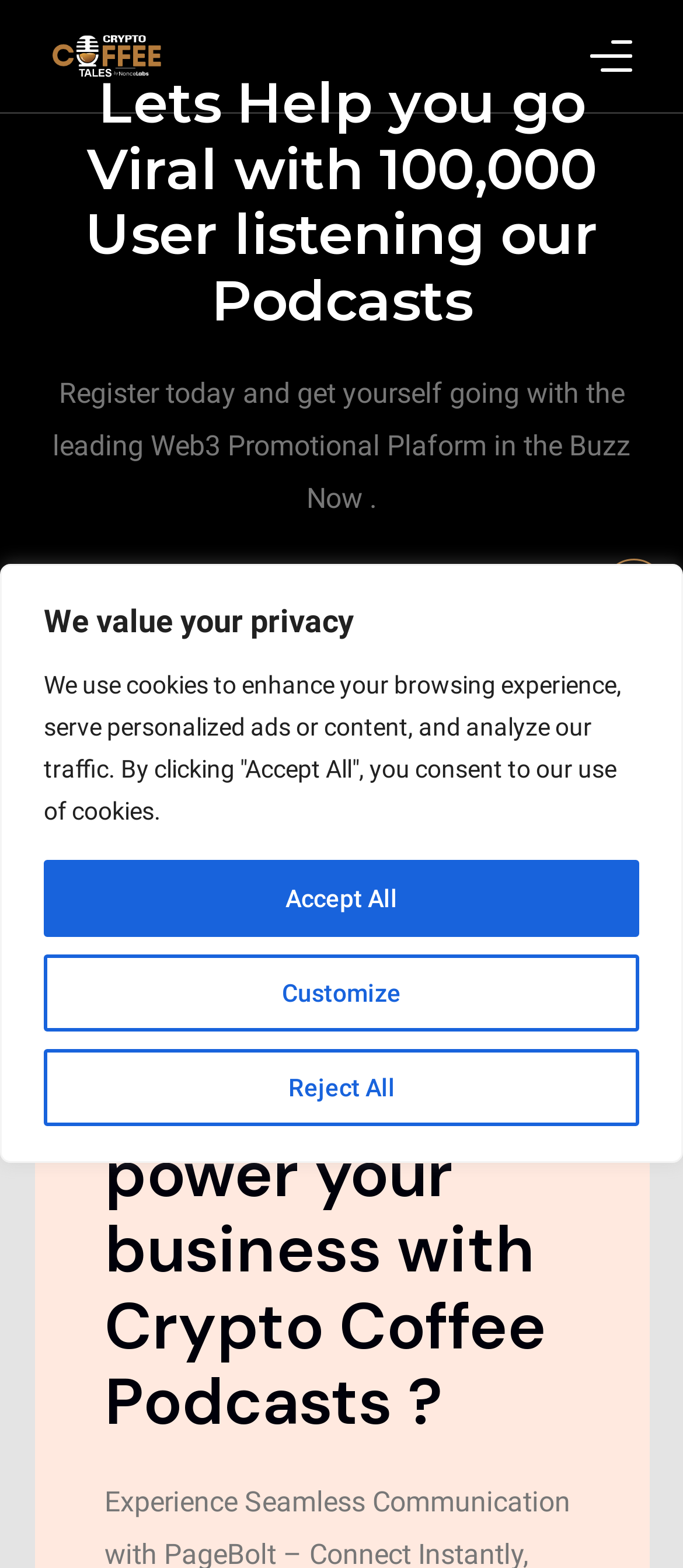Construct a comprehensive description capturing every detail on the webpage.

This webpage is about Crypto Coffee Tales, a platform that helps users promote their podcasts. At the top left corner, there is a logo of Crypto Coffee Tales, accompanied by a search bar and a button. Below the logo, there are several links to different sections of the website, including Latest Blogs, Crypto News, Videos, Promote on Podcast, and Clients.

On the top right corner, there are social media links to Facebook, Tweeter, Youtube, Instagram, and LinkedIn. Below these links, there is a heading that reads "Let's Help you go Viral with 100,000 User listening our Podcasts". 

In the middle of the page, there is a section about cookies and privacy, with a static text explaining the use of cookies and three buttons: Customize, Reject All, and Accept All. 

Below this section, there is a heading that reads "Ready to super power your business with Crypto Coffee Podcasts?" and a call-to-action text that says "Register today and get yourself going with the leading Web3 Promotional Plaform in the Buzz Now." 

At the bottom of the page, there is a link to view all podcasts. Overall, the webpage has a simple and clean layout, with a focus on promoting the Crypto Coffee Tales platform and its services.